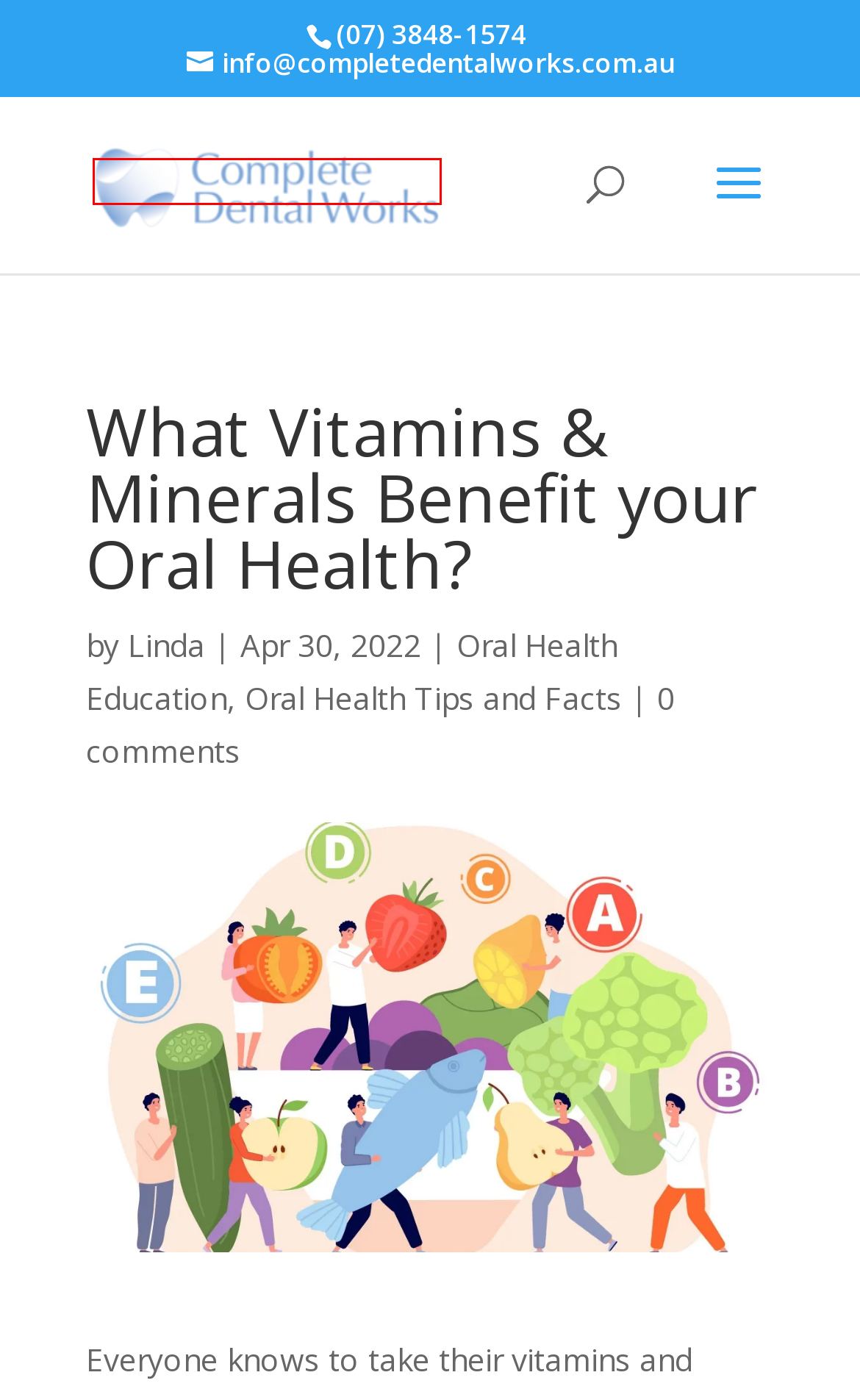Look at the screenshot of a webpage with a red bounding box and select the webpage description that best corresponds to the new page after clicking the element in the red box. Here are the options:
A. Dental Treatment Archives - Complete Dental Works
B. Tooth Development Archives - Complete Dental Works
C. Oral Health Tips and Facts Archives - Complete Dental Works
D. Linda, Author at Complete Dental Works
E. Complete Dental Works
F. Home - Complete Dental Works
G. Live chat - Complete Dental Works
H. Oral Health Education Archives - Complete Dental Works

F